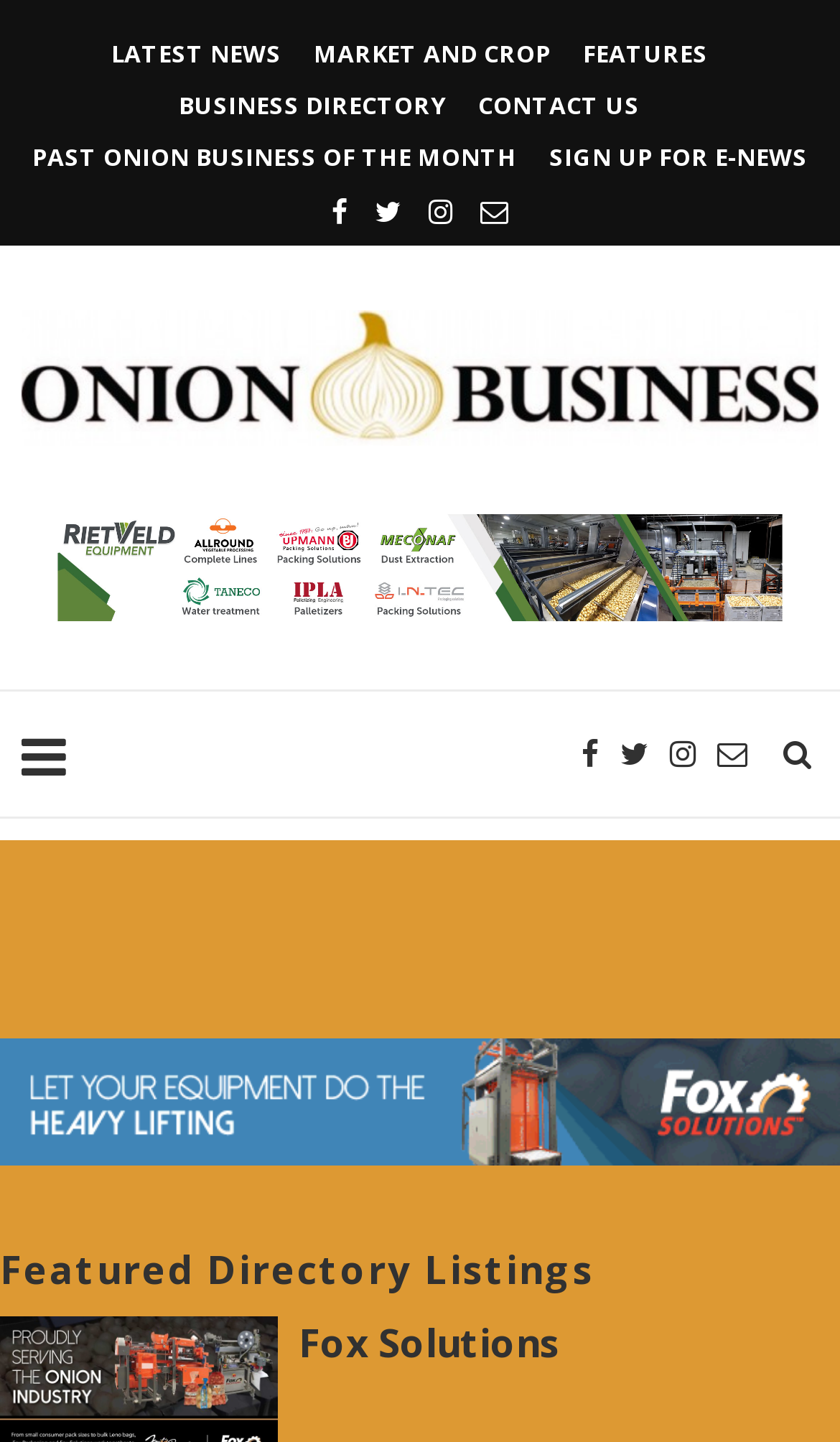What is the name of the hall of famers?
Relying on the image, give a concise answer in one word or a brief phrase.

Jerry Baker, Herb Haun